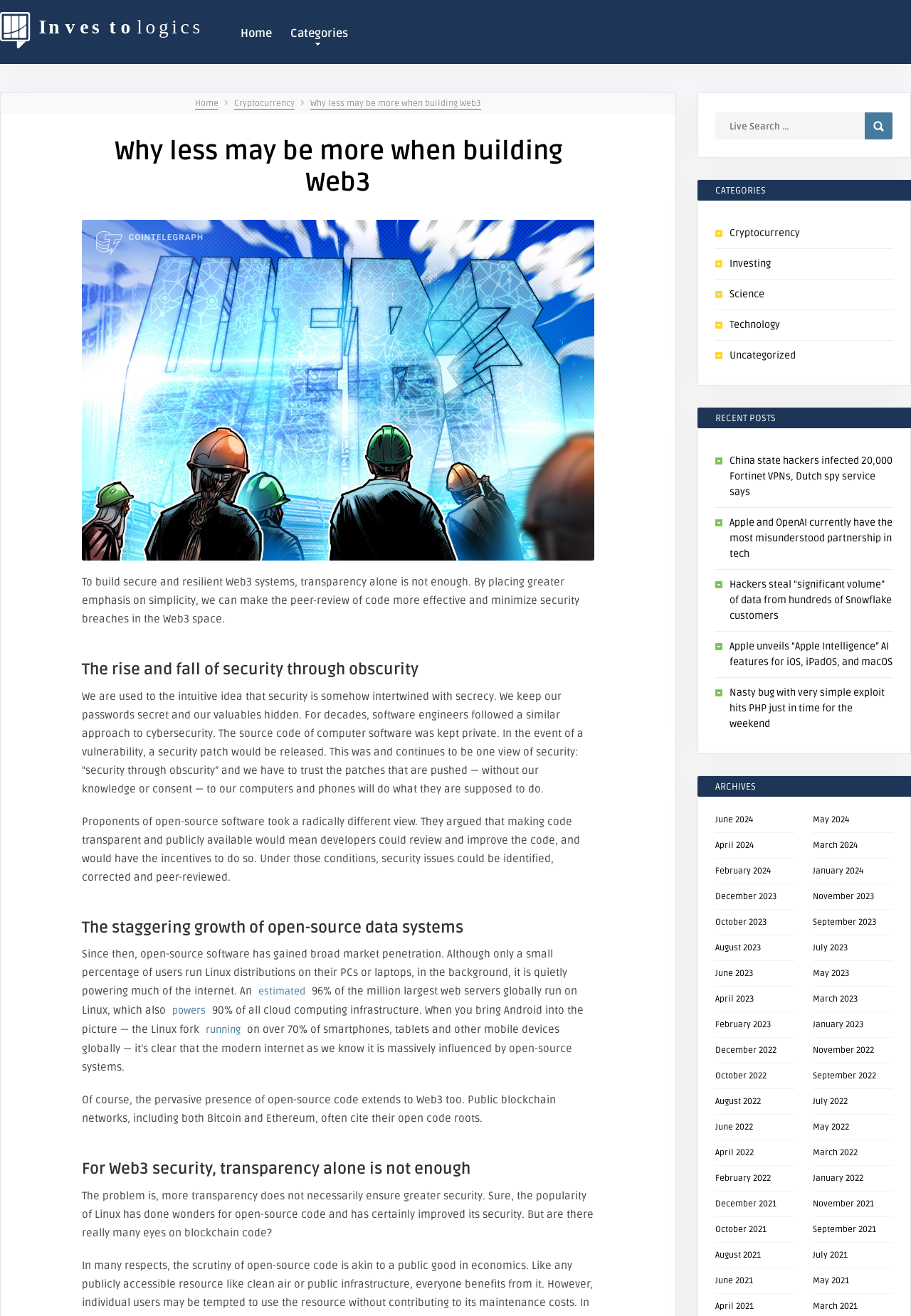Could you find the bounding box coordinates of the clickable area to complete this instruction: "Click on the 'Home' link"?

[0.258, 0.013, 0.305, 0.036]